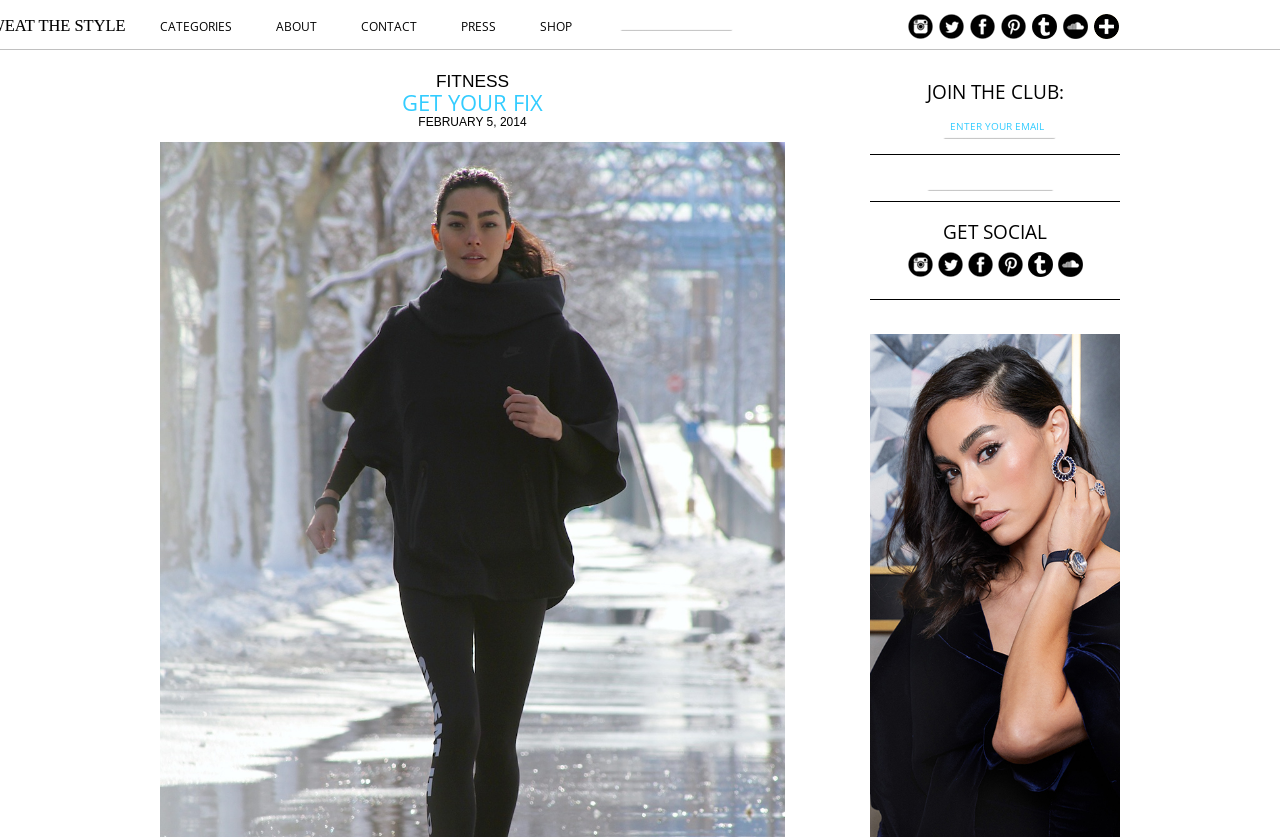Determine the bounding box coordinates of the target area to click to execute the following instruction: "Search for something."

[0.478, 0.006, 0.573, 0.037]